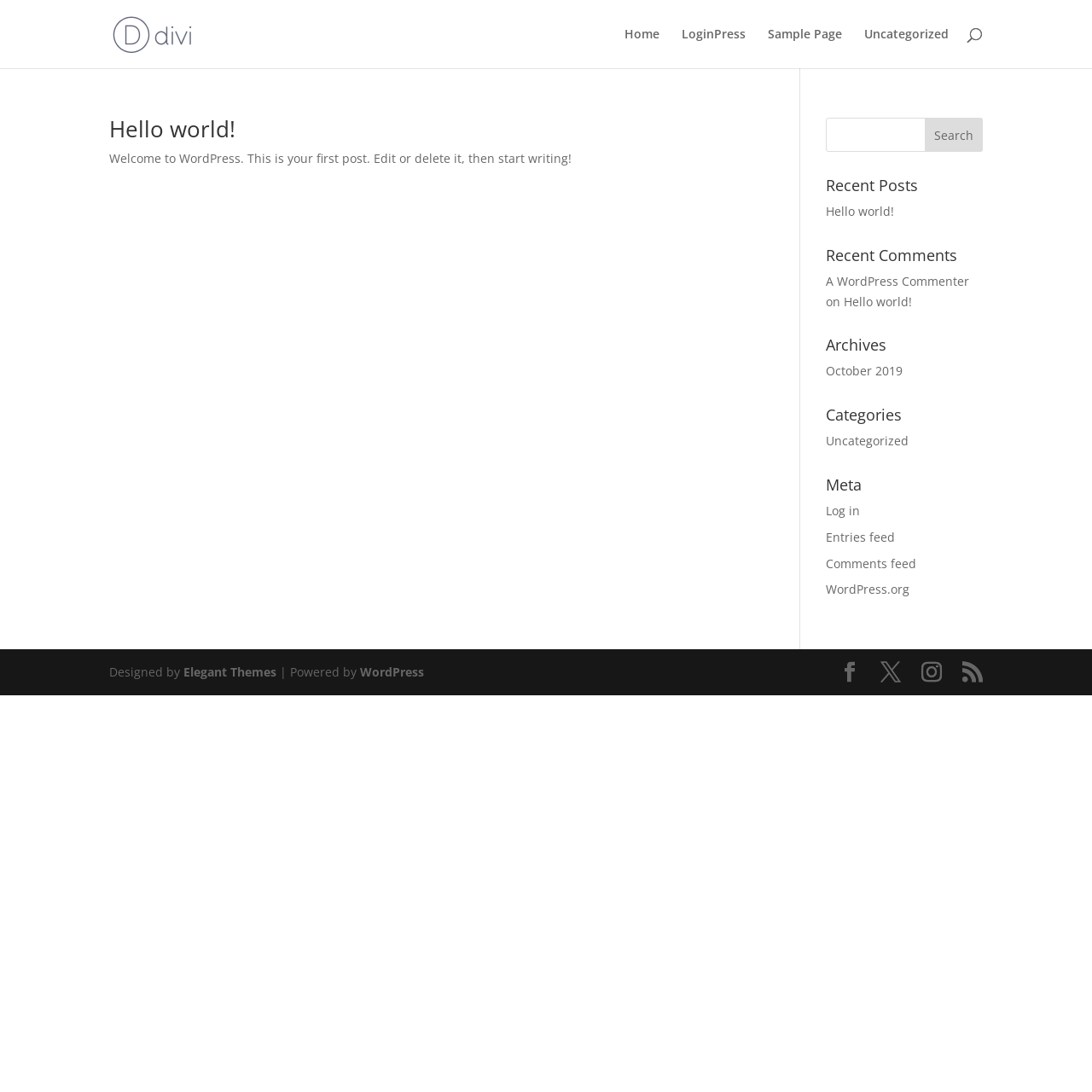Return the bounding box coordinates of the UI element that corresponds to this description: "Log in". The coordinates must be given as four float numbers in the range of 0 and 1, [left, top, right, bottom].

[0.756, 0.46, 0.788, 0.475]